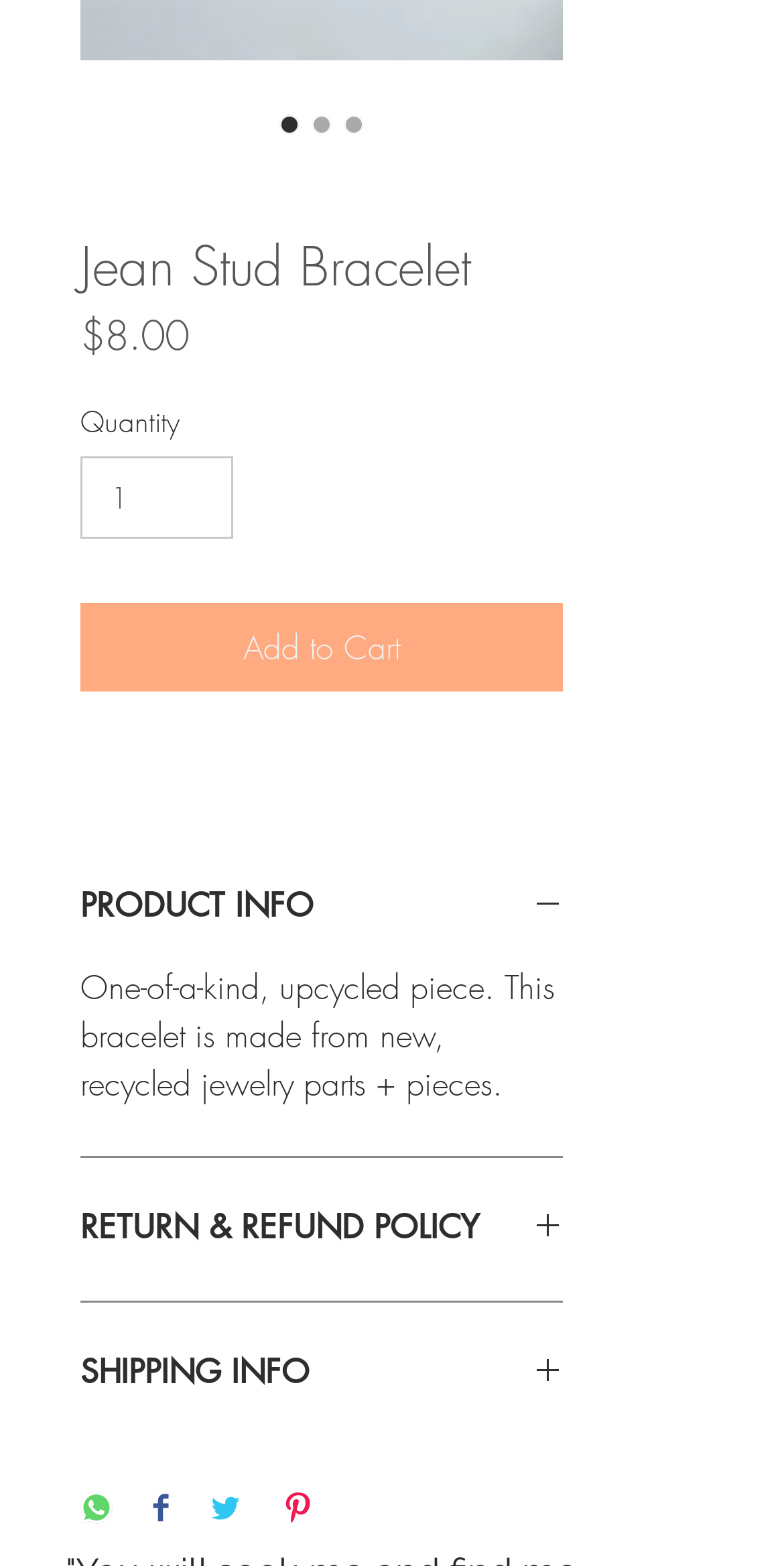Locate the bounding box coordinates of the area to click to fulfill this instruction: "Change the quantity". The bounding box should be presented as four float numbers between 0 and 1, in the order [left, top, right, bottom].

[0.103, 0.292, 0.298, 0.344]